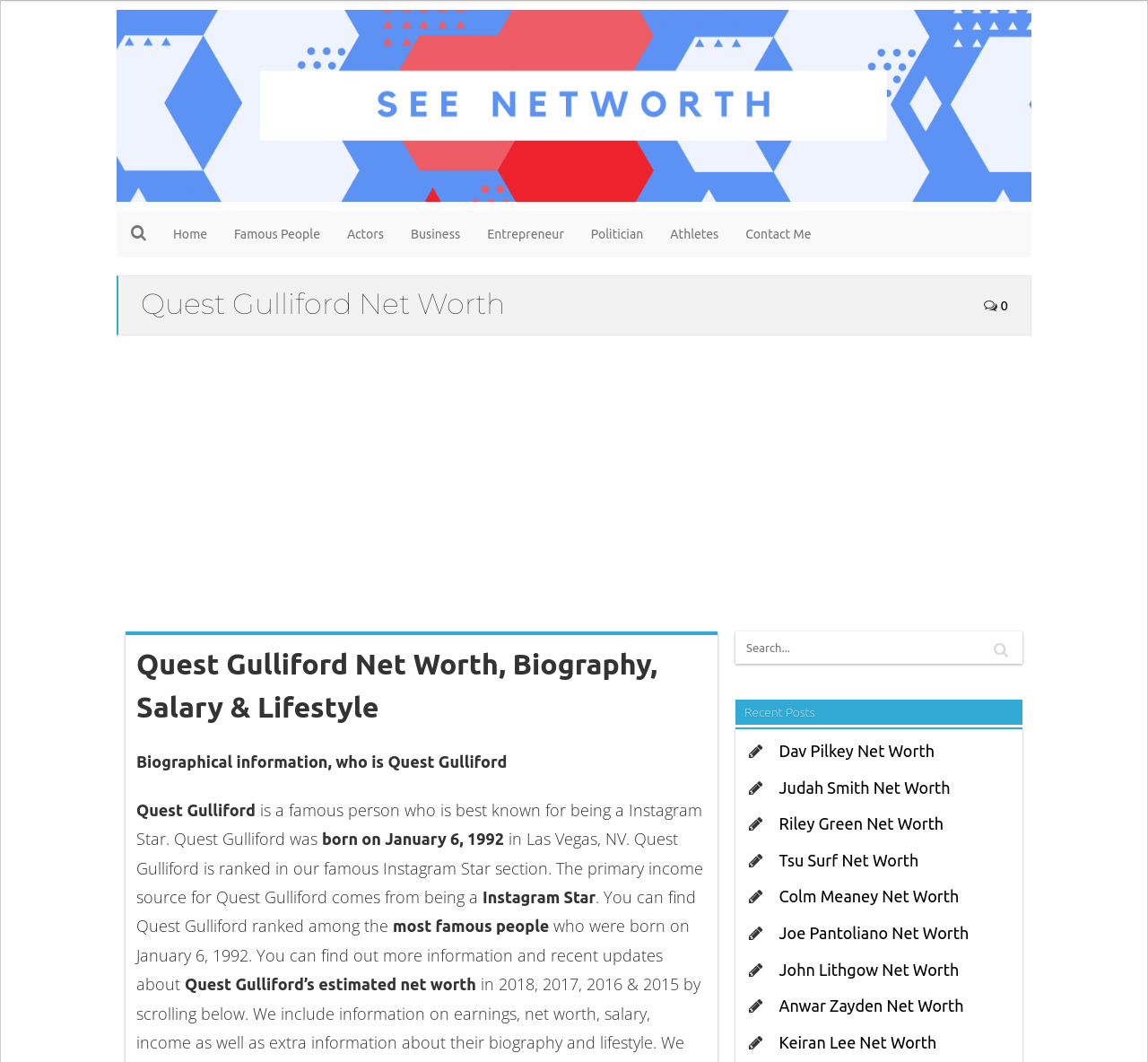Determine the webpage's heading and output its text content.

Quest Gulliford Net Worth